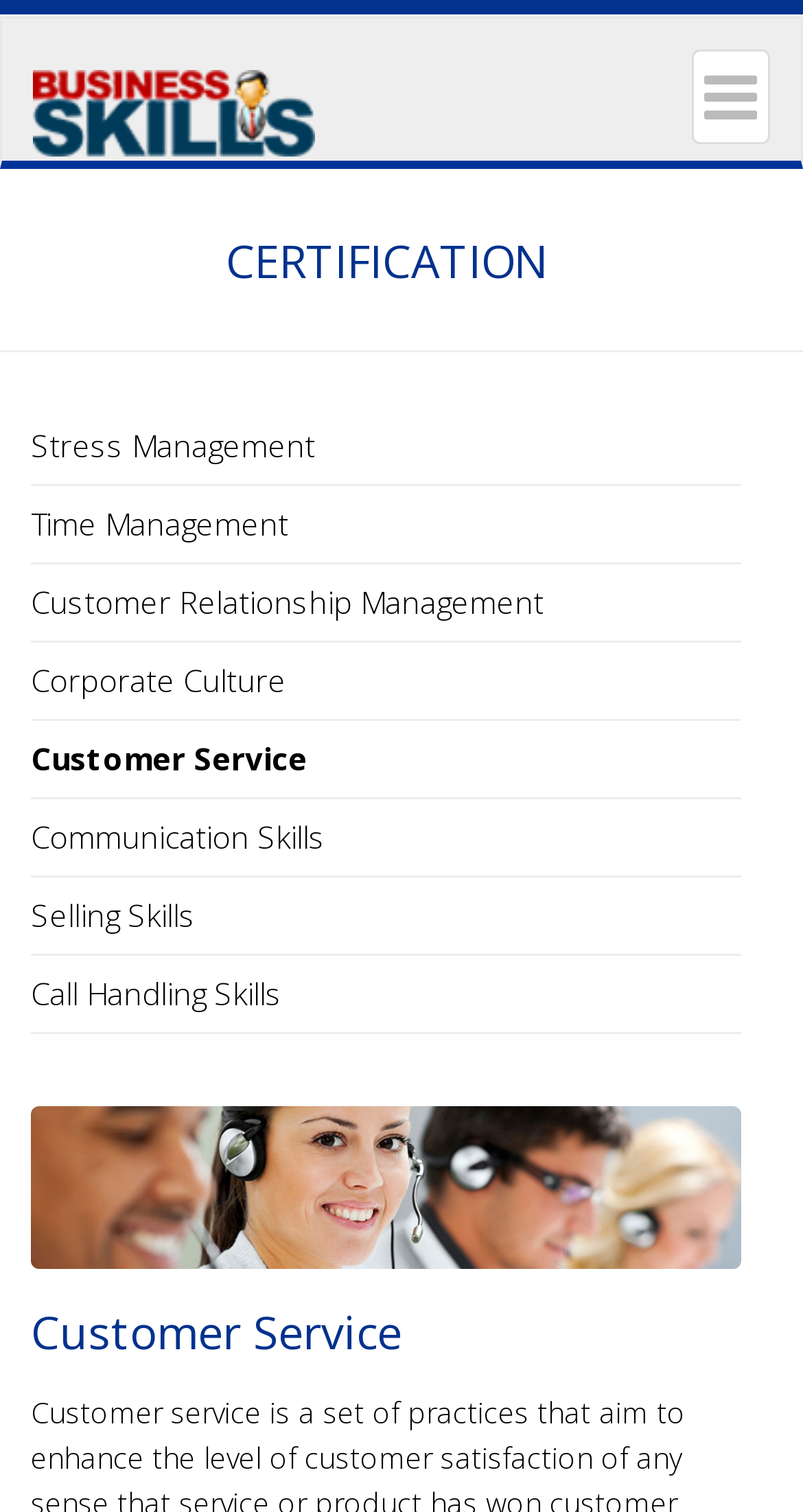How many links are under CERTIFICATION?
Provide an in-depth and detailed answer to the question.

I counted the number of links starting from 'Stress Management' to 'Call Handling Skills' which are all under the 'CERTIFICATION' heading.